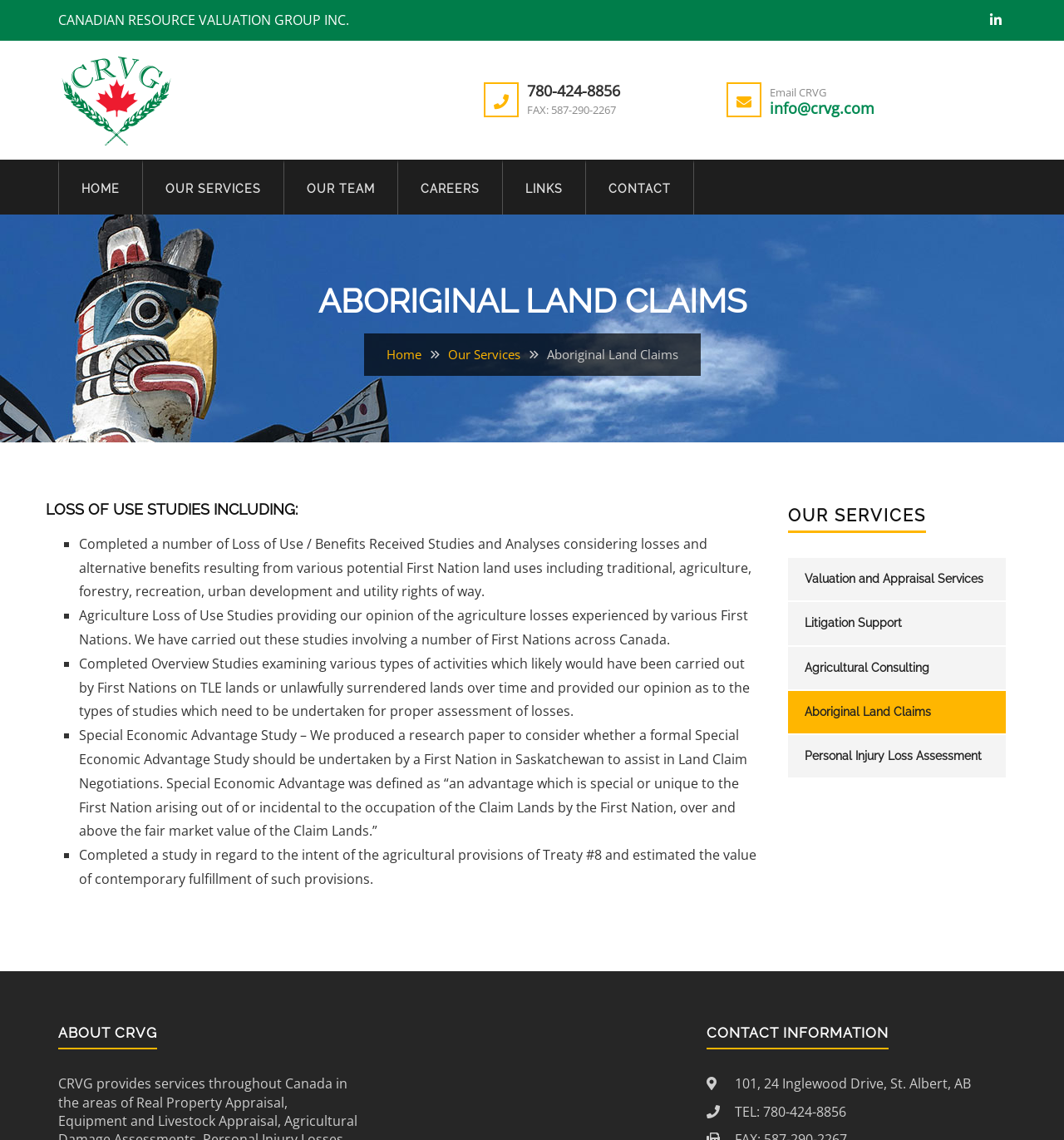Given the description of a UI element: "Read more", identify the bounding box coordinates of the matching element in the webpage screenshot.

None